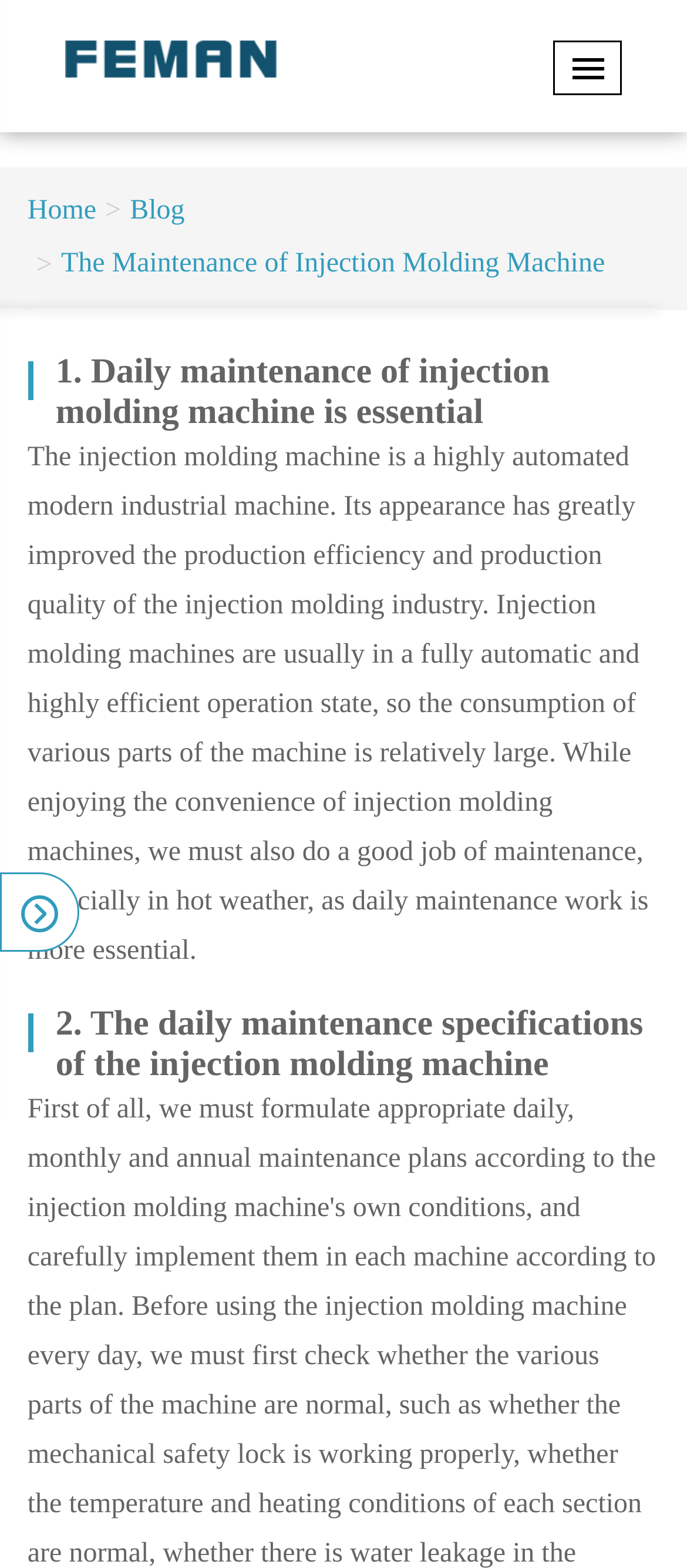What is the company name?
Answer the question using a single word or phrase, according to the image.

Feman Tooling Co.,Limited